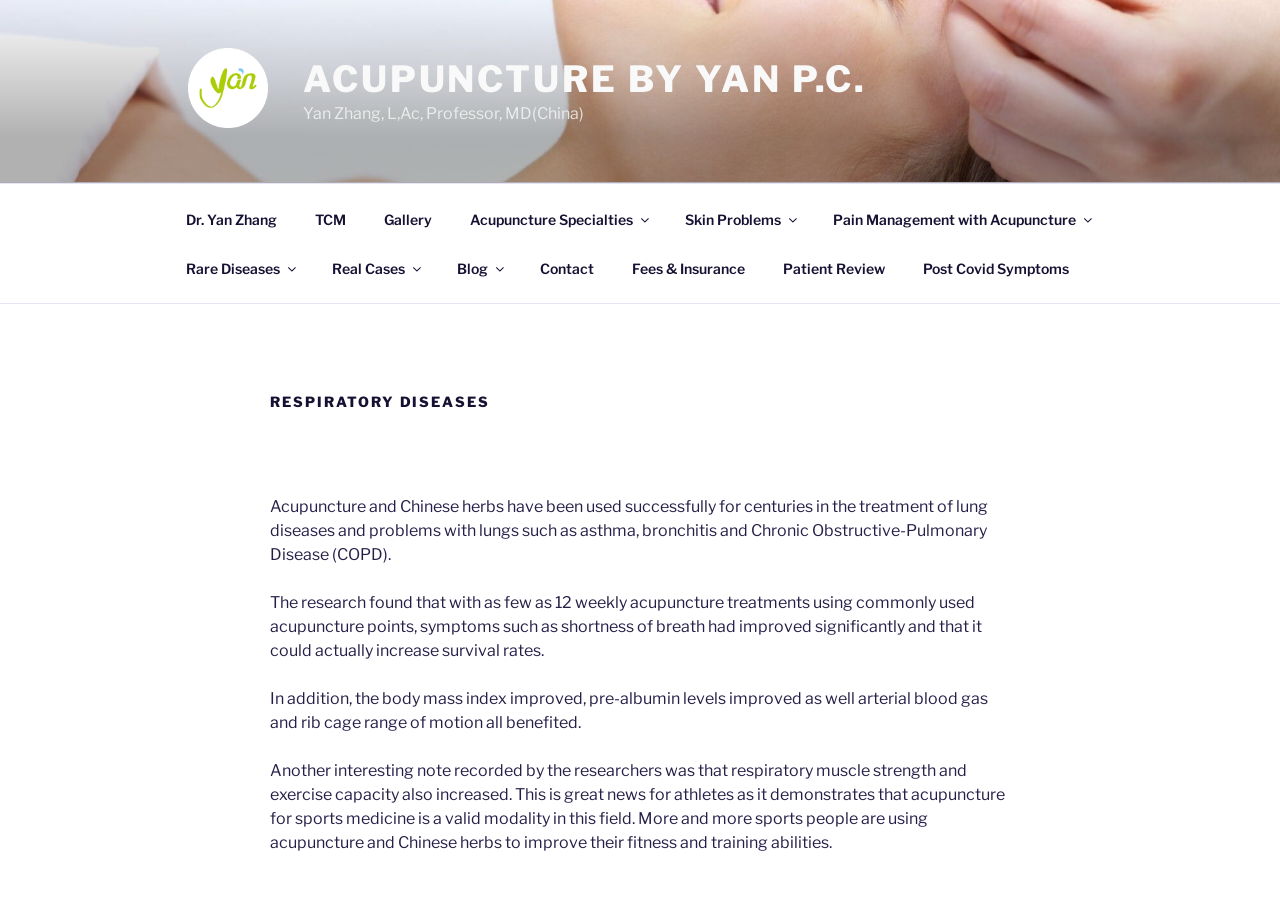Please specify the bounding box coordinates of the clickable region necessary for completing the following instruction: "Go to the 'Gallery' section". The coordinates must consist of four float numbers between 0 and 1, i.e., [left, top, right, bottom].

[0.286, 0.213, 0.351, 0.267]